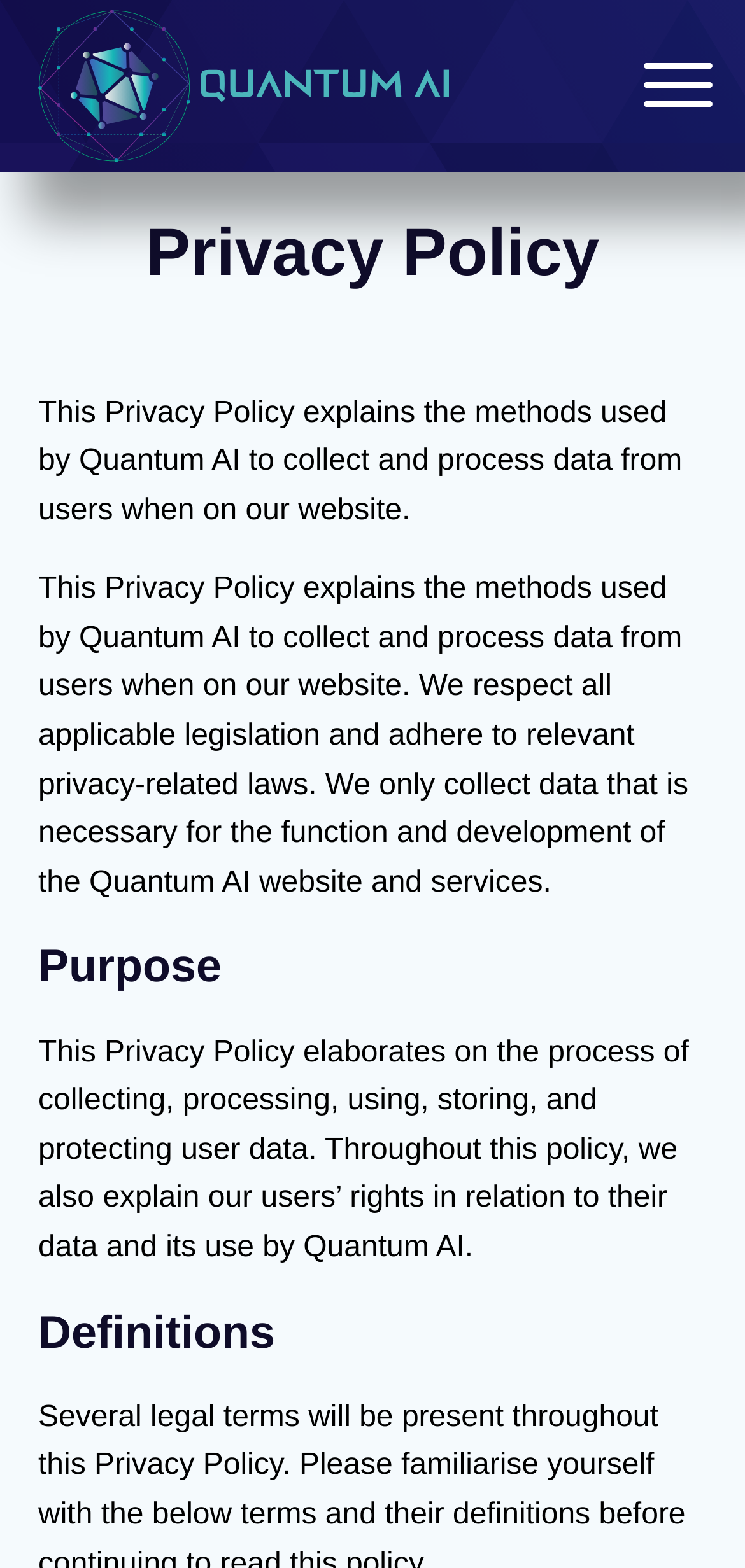Use a single word or phrase to answer the question: How many sections are there in this policy?

At least 3